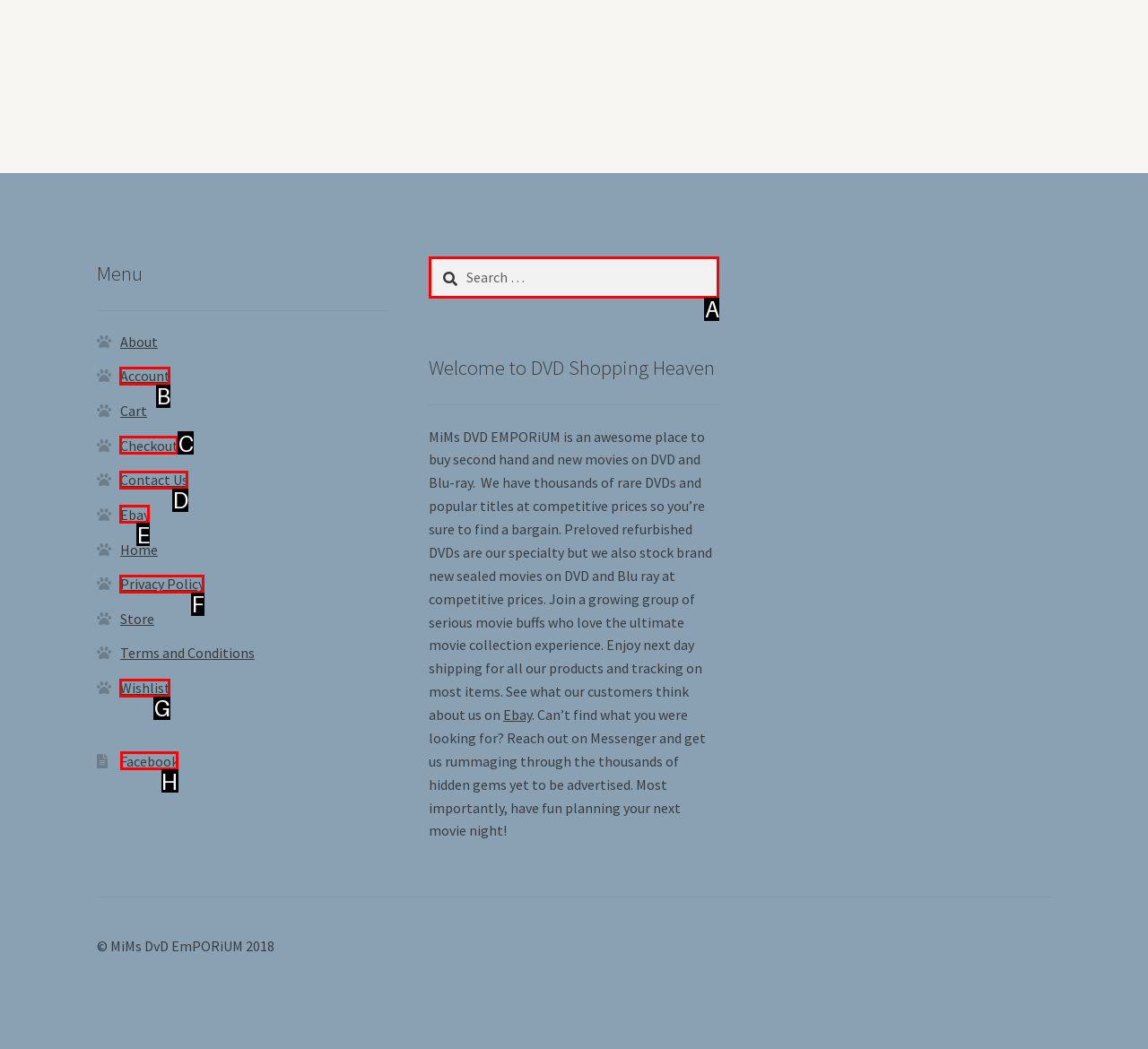Determine which HTML element should be clicked to carry out the following task: Check out Facebook page Respond with the letter of the appropriate option.

H